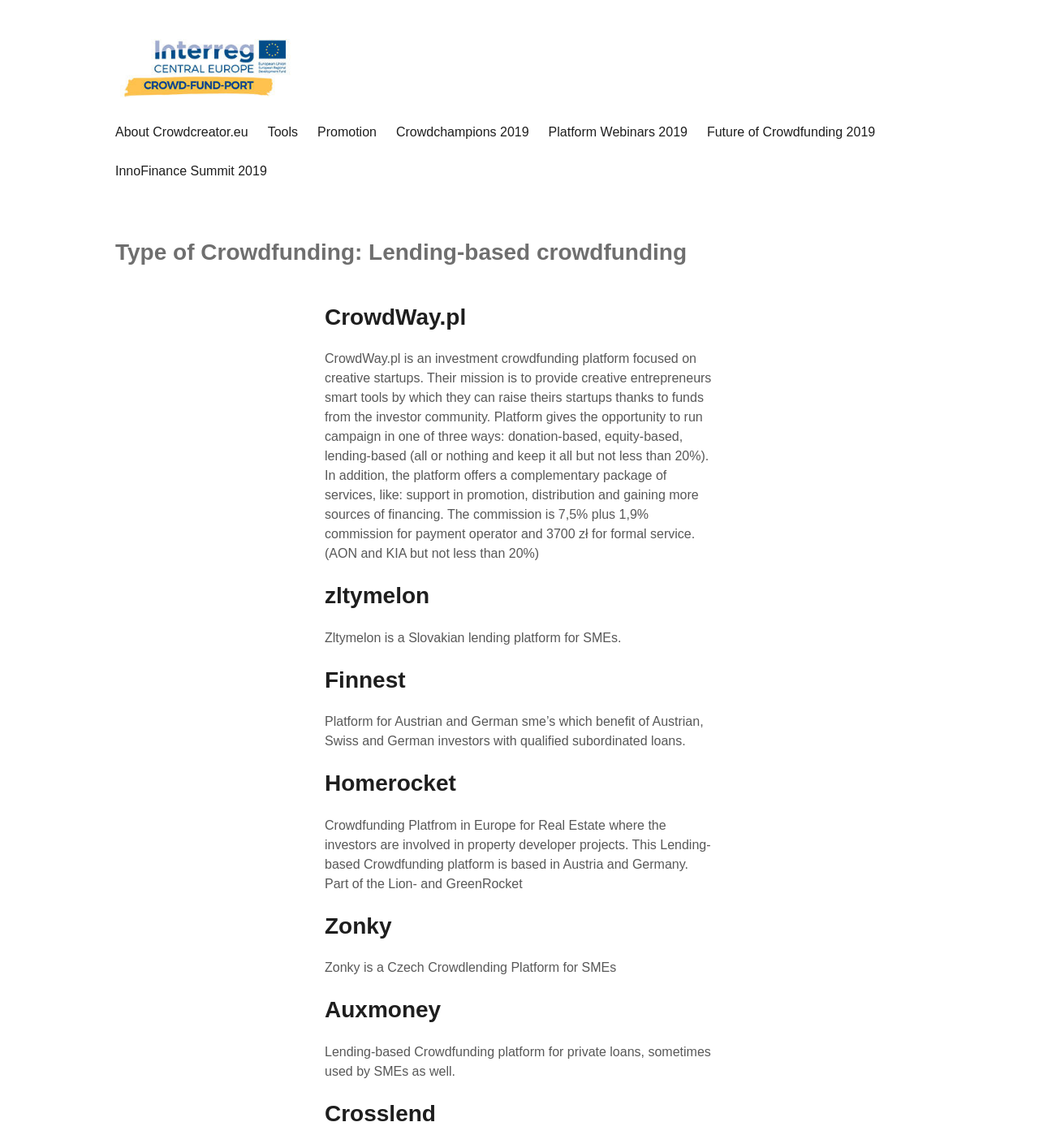What type of crowdfunding is focused on?
Based on the visual details in the image, please answer the question thoroughly.

The webpage is about lending-based crowdfunding, which is a type of crowdfunding that involves lending money to individuals or businesses in exchange for interest payments. This is evident from the heading 'Type of Crowdfunding: Lending-based crowdfunding' on the webpage.